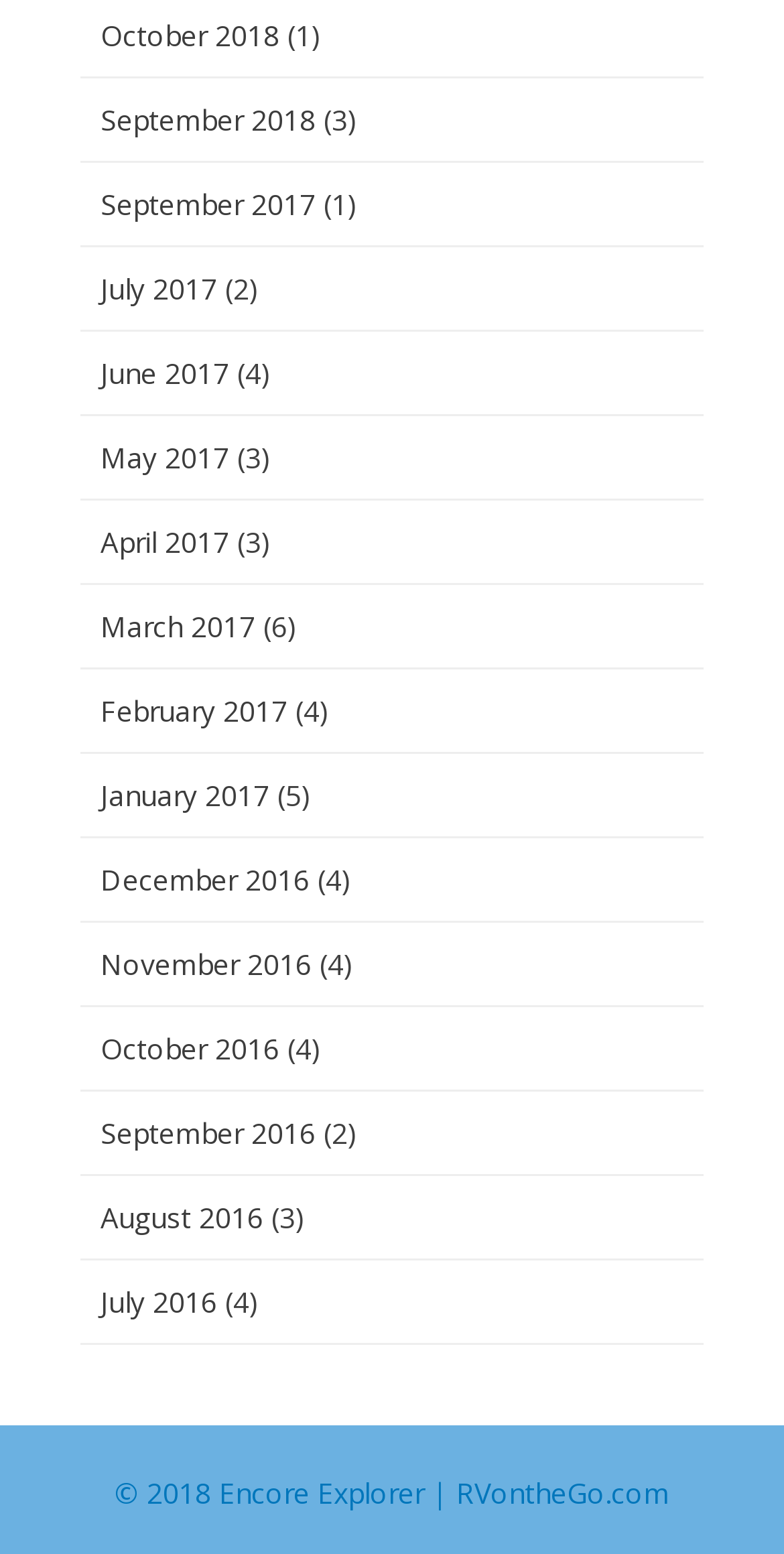Is there a link for a month in 2019?
Please respond to the question with a detailed and thorough explanation.

I checked the links on the webpage and did not find any link for a month in 2019. The latest year listed is 2018.